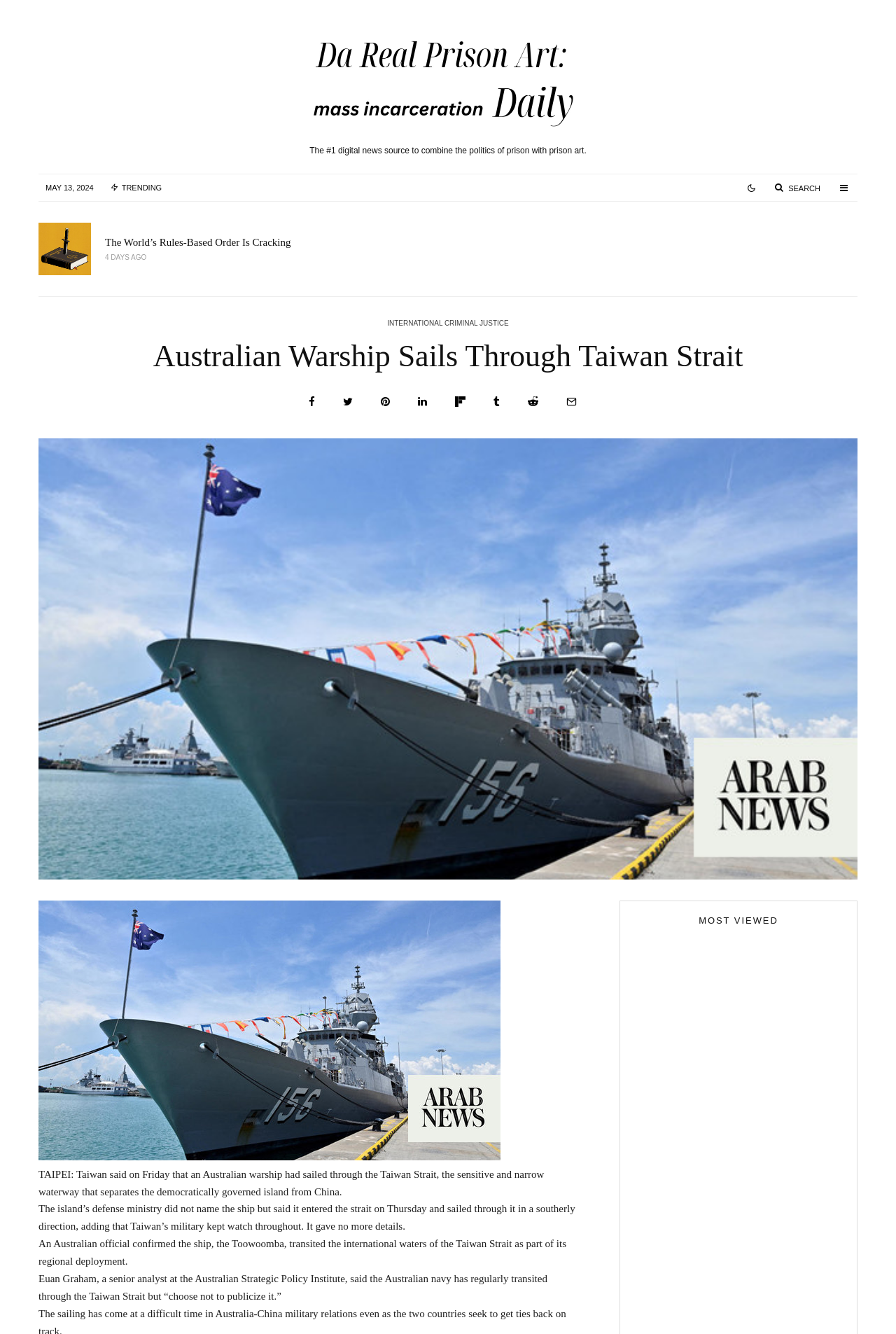How many social media sharing links are there?
Using the information presented in the image, please offer a detailed response to the question.

I counted the number of social media sharing links on the webpage. I found the links [259], [260], [261], [262], [263], and [264], which are all social media sharing links. Therefore, there are 6 social media sharing links on the webpage.